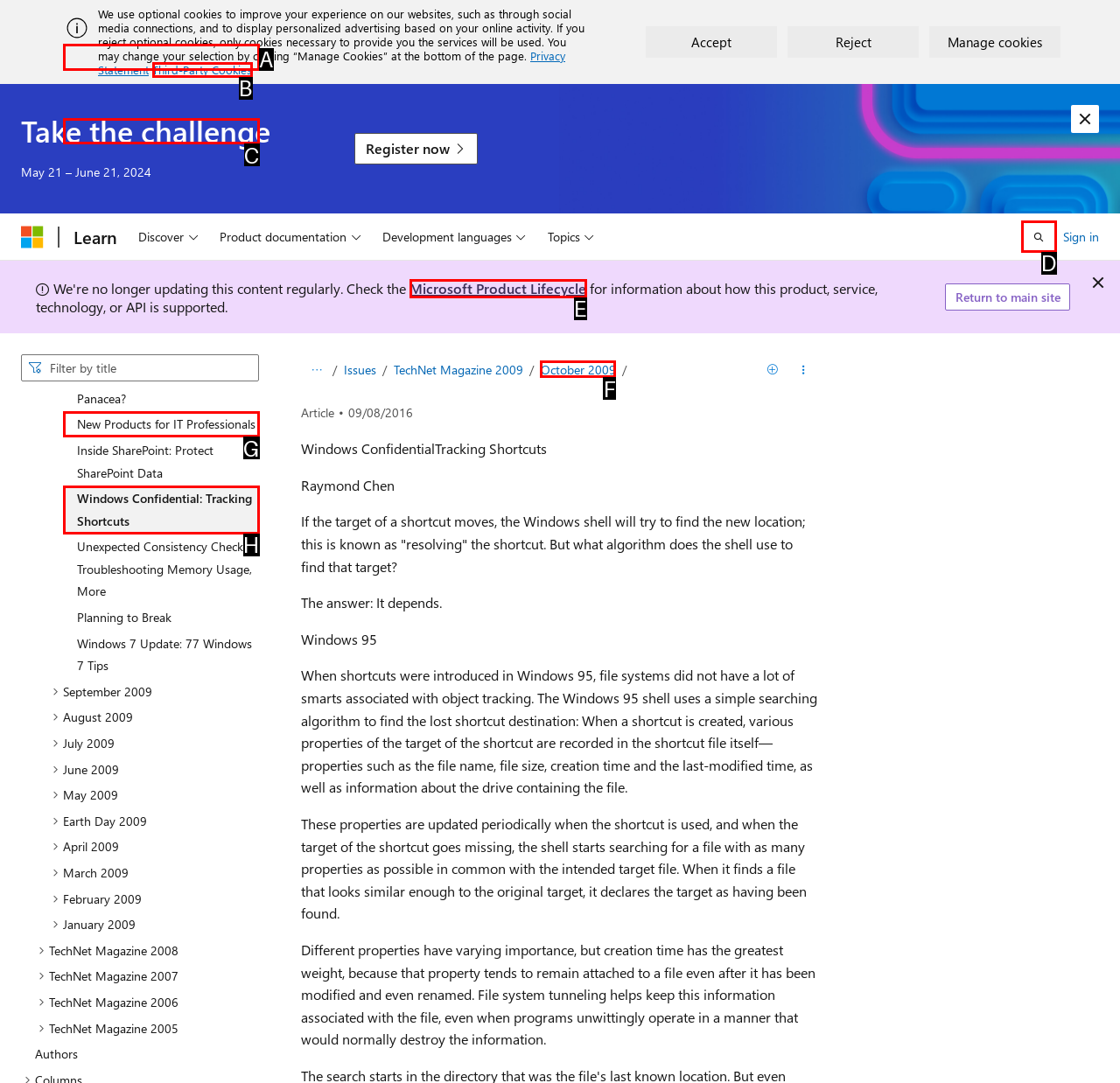Identify the HTML element to click to fulfill this task: Open search
Answer with the letter from the given choices.

D